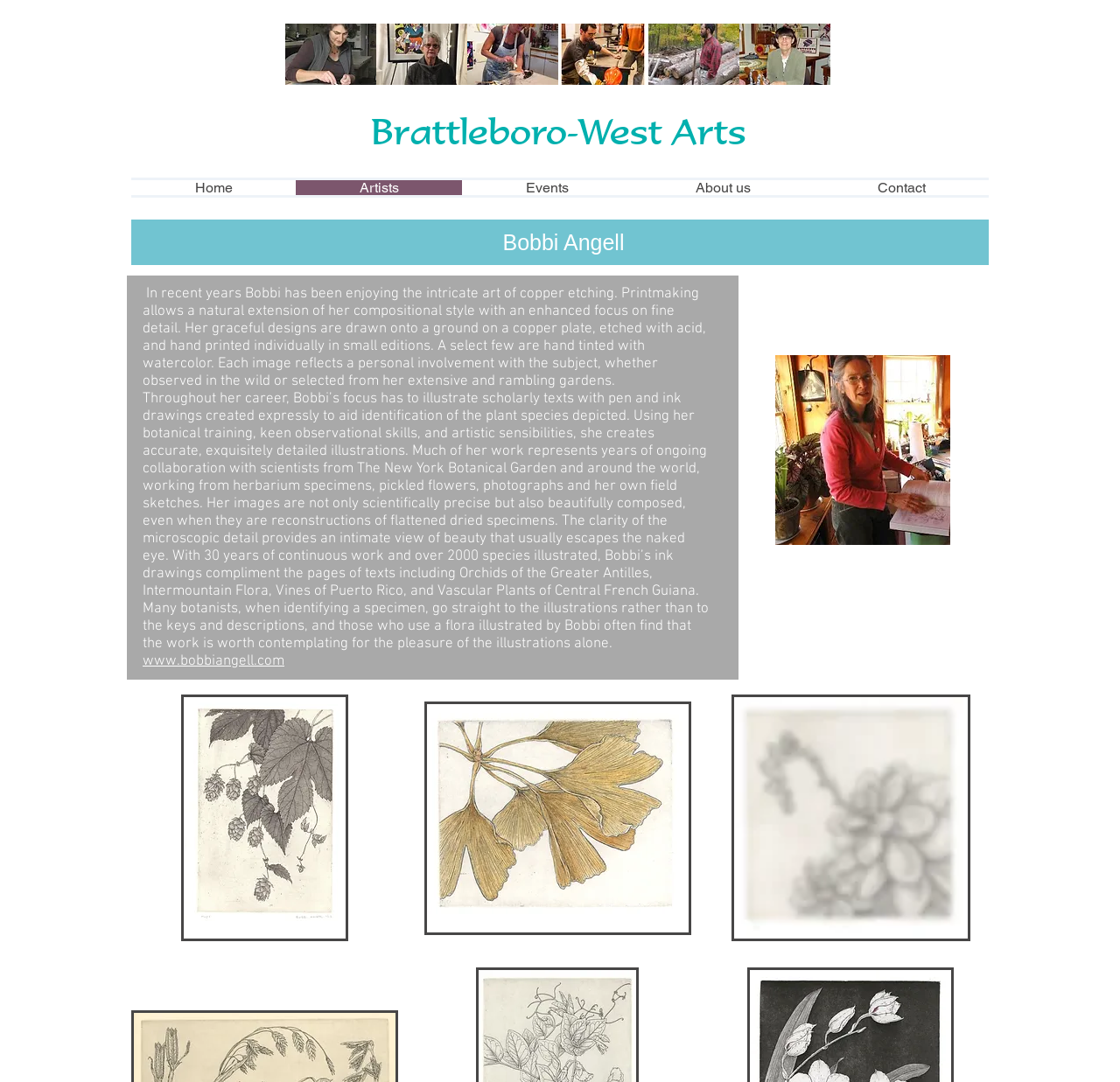Pinpoint the bounding box coordinates of the element you need to click to execute the following instruction: "Go to Home". The bounding box should be represented by four float numbers between 0 and 1, in the format [left, top, right, bottom].

[0.117, 0.167, 0.264, 0.18]